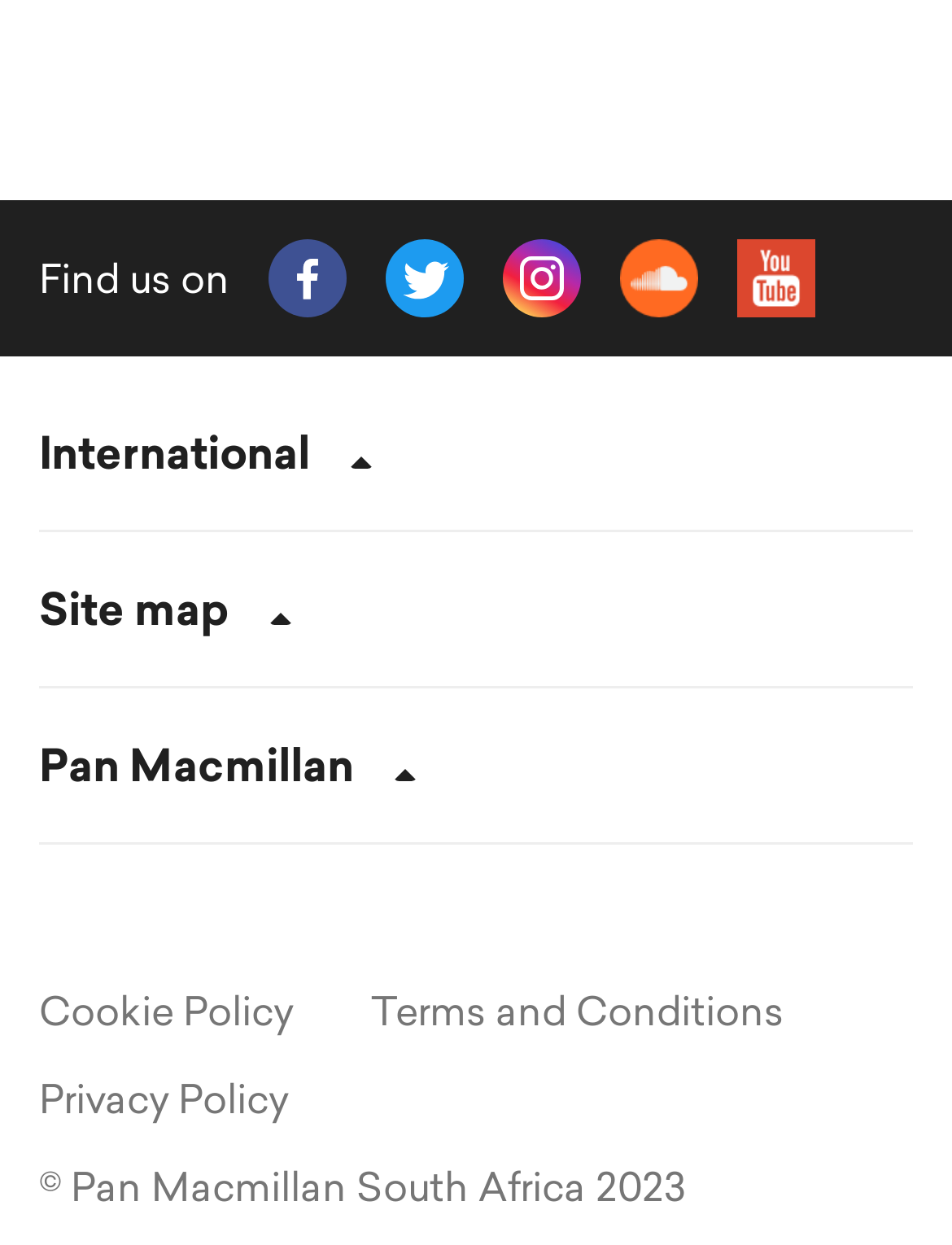Determine the bounding box coordinates in the format (top-left x, top-left y, bottom-right x, bottom-right y). Ensure all values are floating point numbers between 0 and 1. Identify the bounding box of the UI element described by: title="Facebook"

None